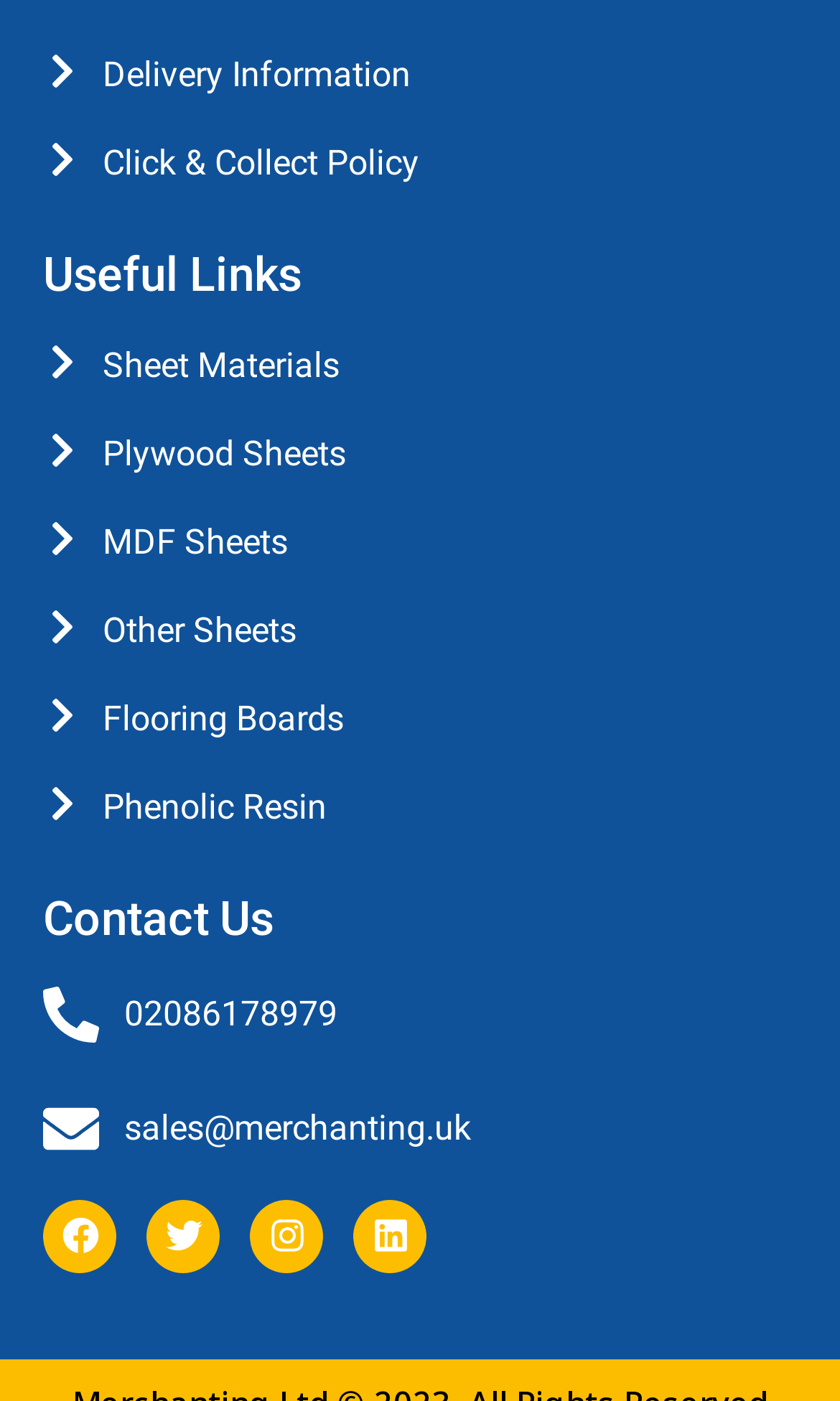What is the phone number to contact?
Based on the image, respond with a single word or phrase.

02086178979